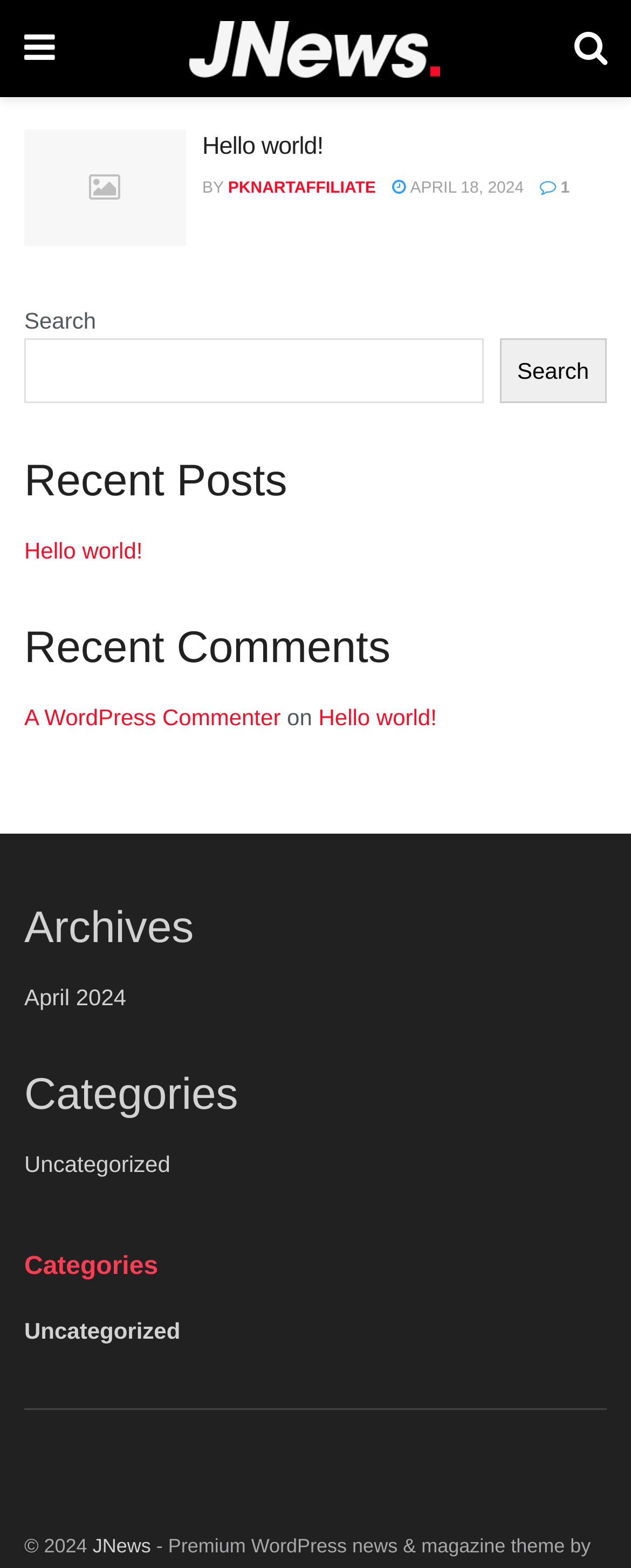Please provide the bounding box coordinate of the region that matches the element description: JNews. Coordinates should be in the format (top-left x, top-left y, bottom-right x, bottom-right y) and all values should be between 0 and 1.

[0.147, 0.978, 0.239, 0.993]